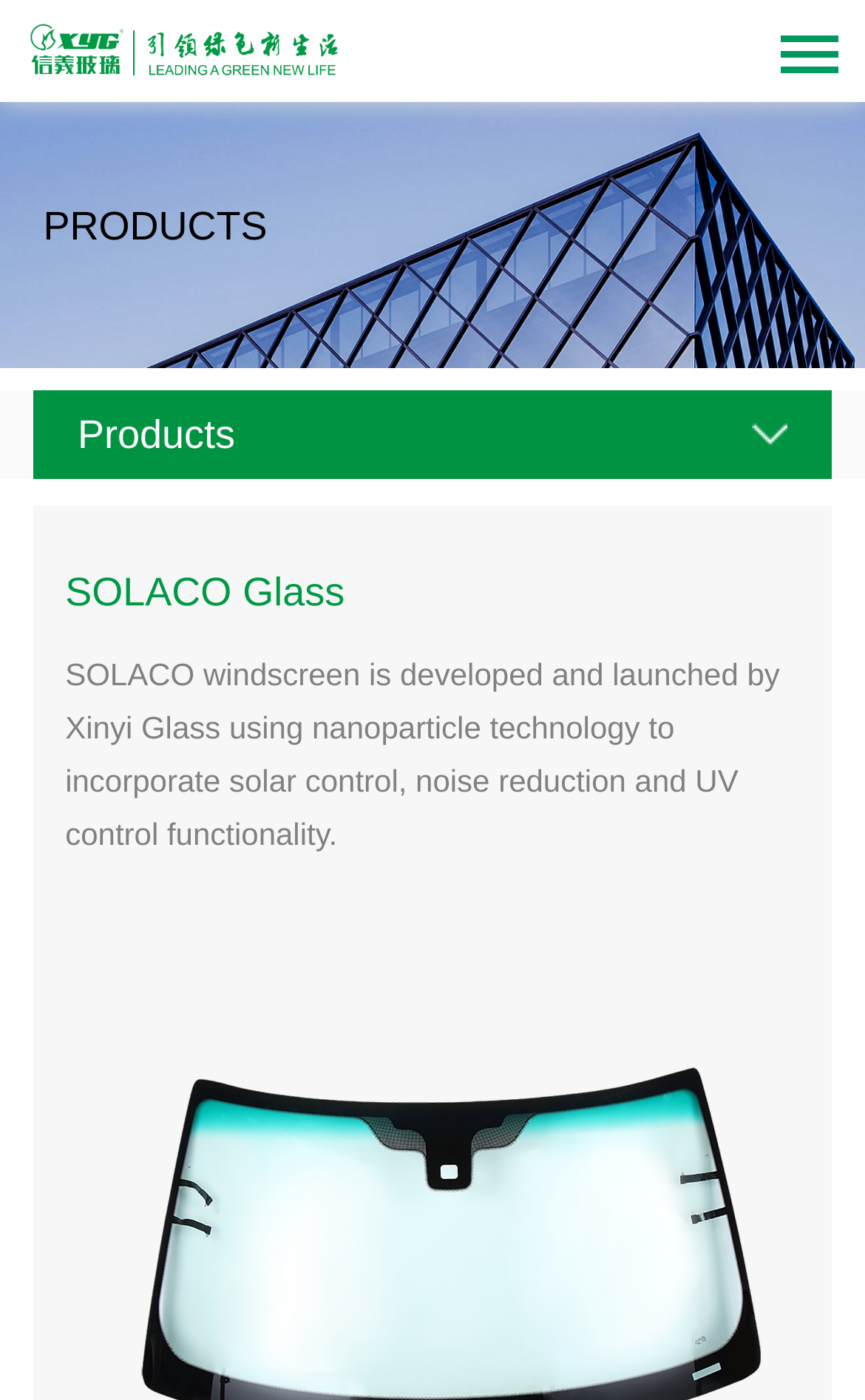Answer in one word or a short phrase: 
What type of glass does Xinyi Glass manufacture?

Float glass